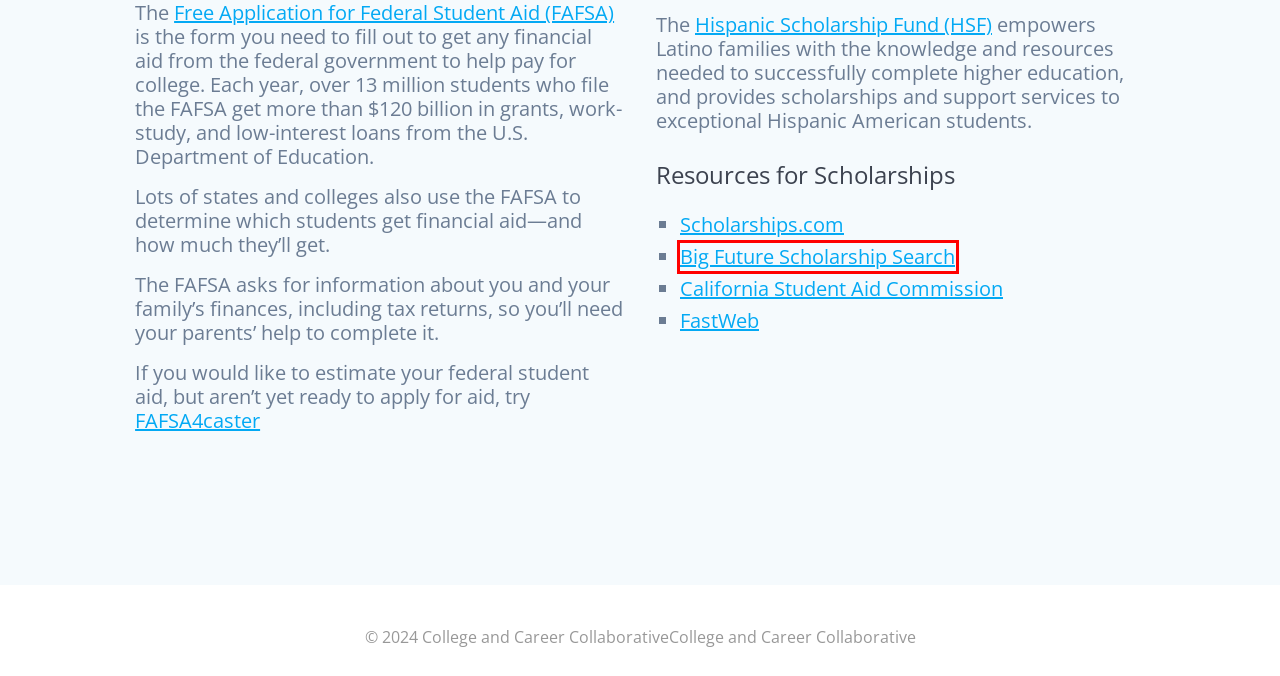You are provided with a screenshot of a webpage highlighting a UI element with a red bounding box. Choose the most suitable webpage description that matches the new page after clicking the element in the bounding box. Here are the candidates:
A. SCC Math NIC – College and Career Collaborative
B. Educators & Counselors – College and Career Collaborative
C. Students & Parents – College and Career Collaborative
D. College and Career Week – College and Career Collaborative
E. Scholarship Search - BigFuture | College Board
F. Find Scholarships for College and Trade School  | Fastweb
G. Resources – College and Career Collaborative
H. College and Career Collaborative

E